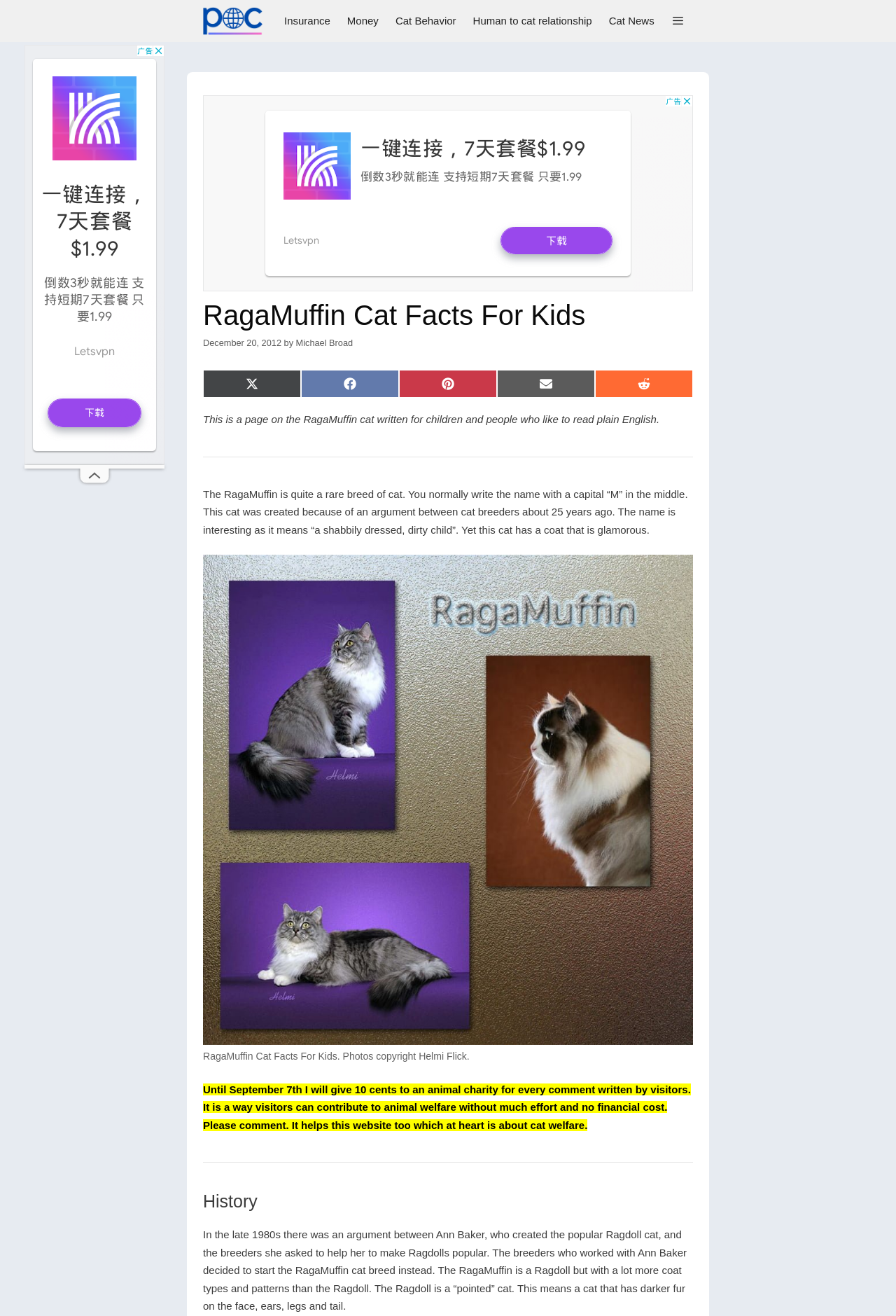Find the bounding box coordinates for the HTML element described as: "Cat Behavior". The coordinates should consist of four float values between 0 and 1, i.e., [left, top, right, bottom].

[0.432, 0.0, 0.518, 0.032]